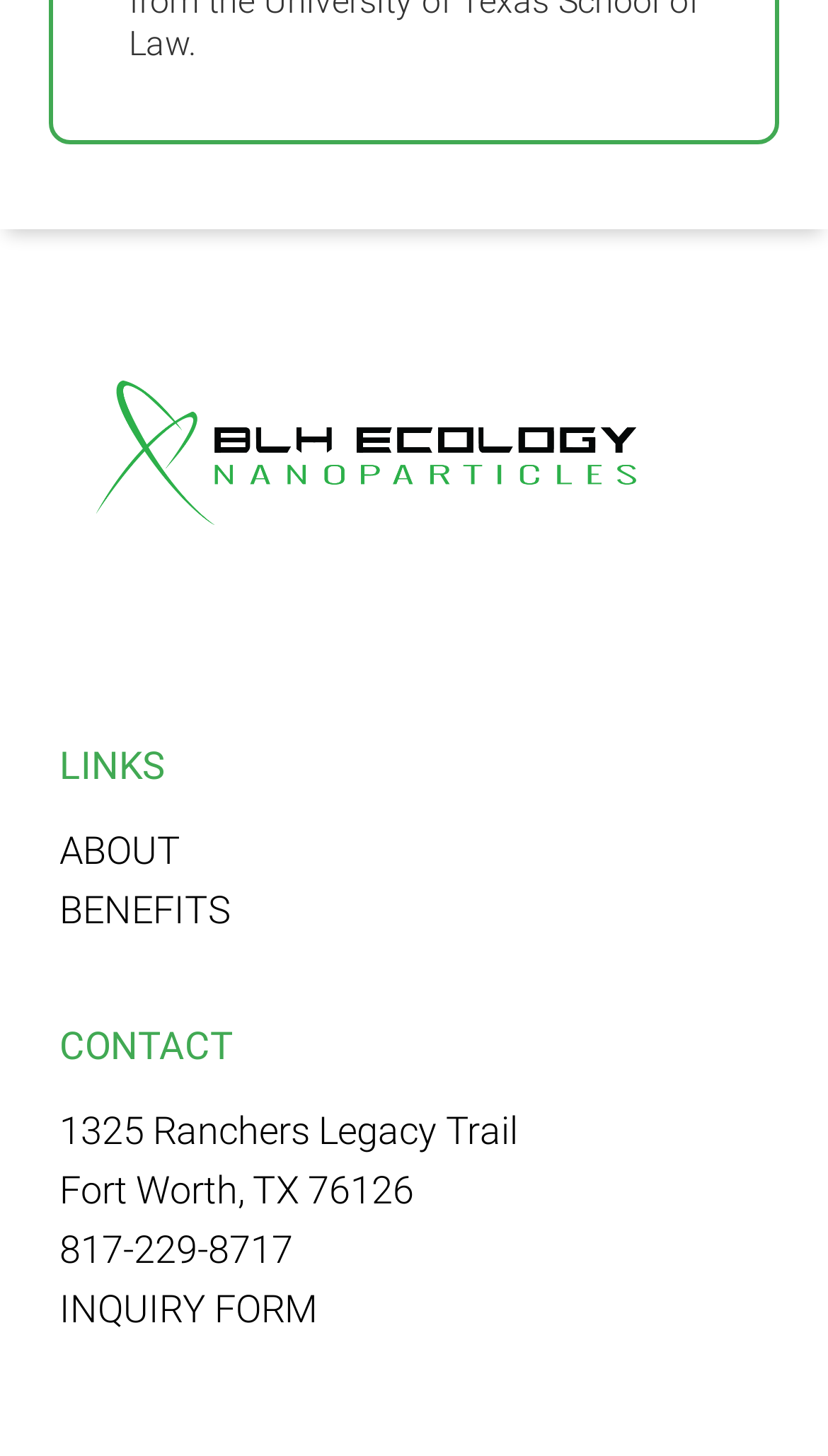What is the first link under 'LINKS'?
From the screenshot, supply a one-word or short-phrase answer.

ABOUT